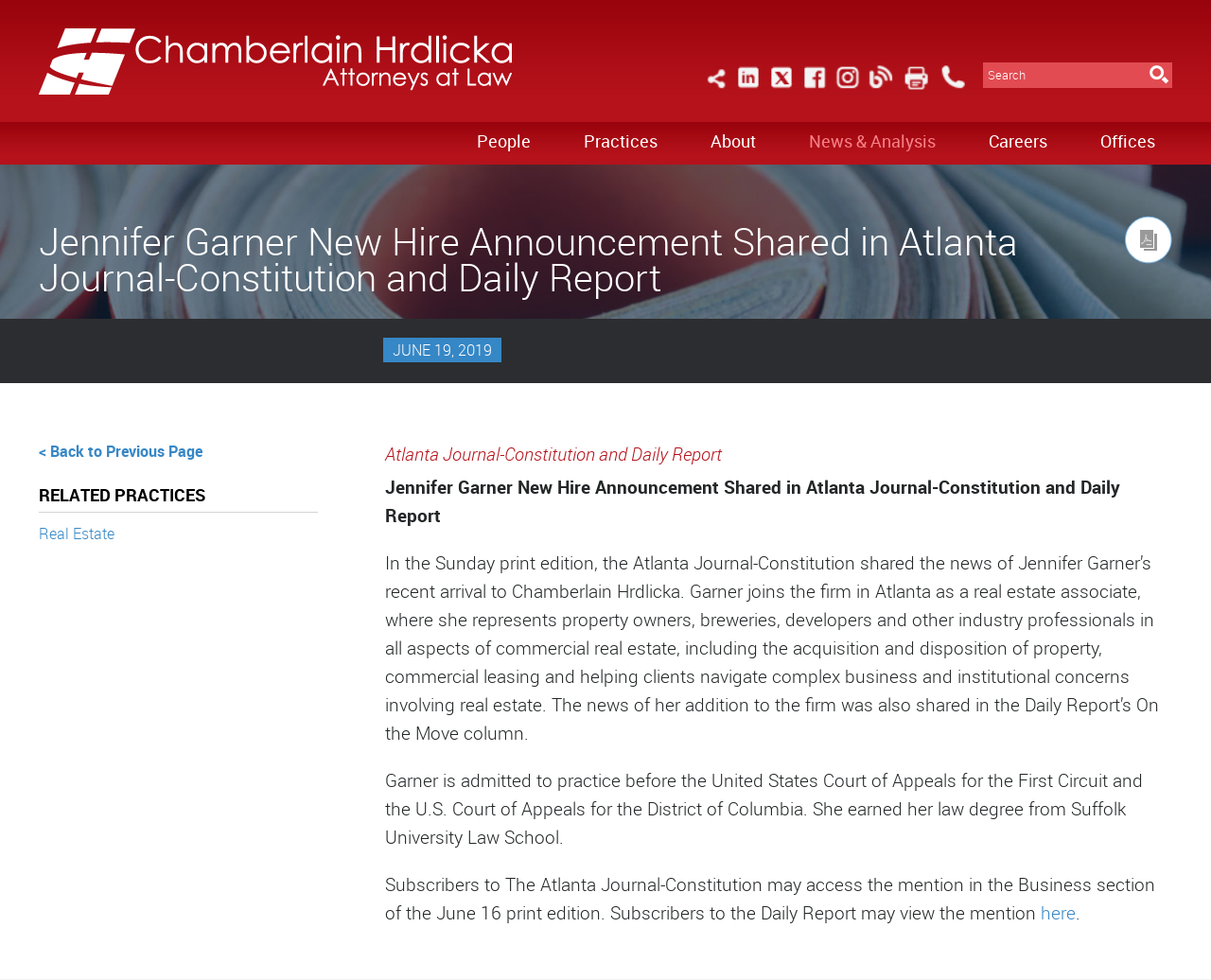How many social media links are available on the webpage?
Examine the image closely and answer the question with as much detail as possible.

By examining the webpage, I found five social media links: LinkedIn, Twitter, Facebook, Instagram, and Blog, which are located at the top of the page.